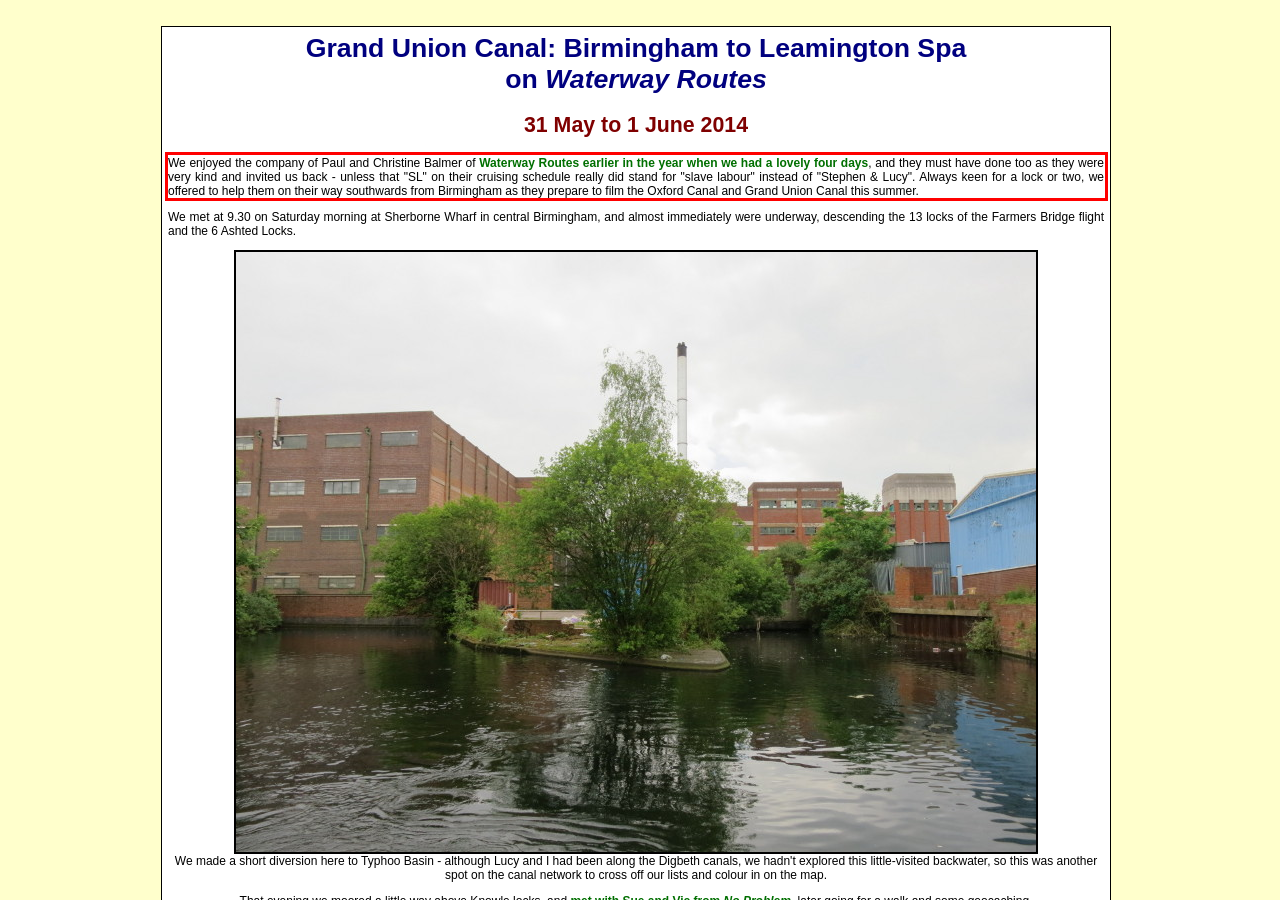Please identify and extract the text from the UI element that is surrounded by a red bounding box in the provided webpage screenshot.

We enjoyed the company of Paul and Christine Balmer of Waterway Routes earlier in the year when we had a lovely four days, and they must have done too as they were very kind and invited us back - unless that "SL" on their cruising schedule really did stand for "slave labour" instead of "Stephen & Lucy". Always keen for a lock or two, we offered to help them on their way southwards from Birmingham as they prepare to film the Oxford Canal and Grand Union Canal this summer.